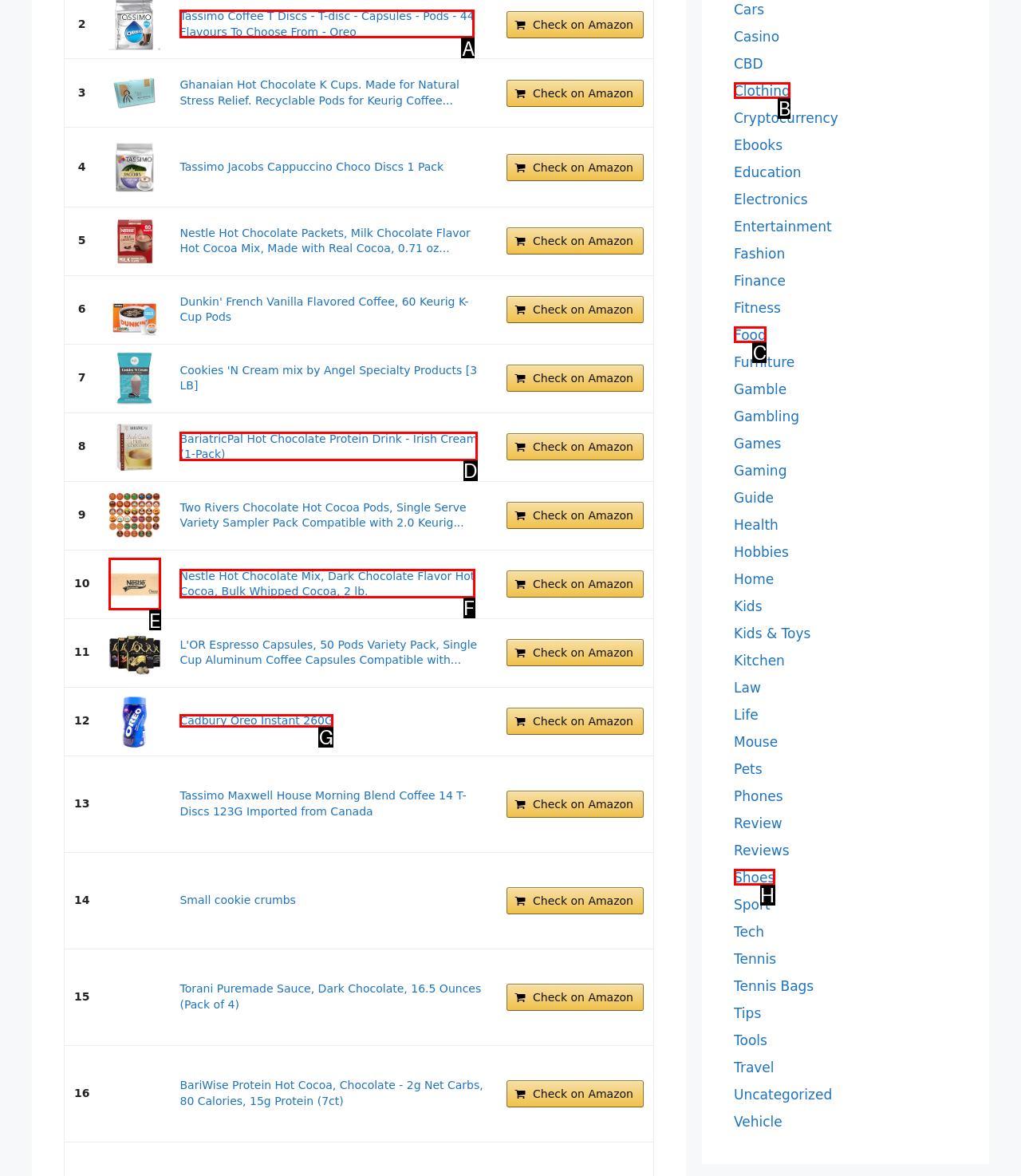Determine which HTML element corresponds to the description: Cadbury Oreo Instant 260G. Provide the letter of the correct option.

G